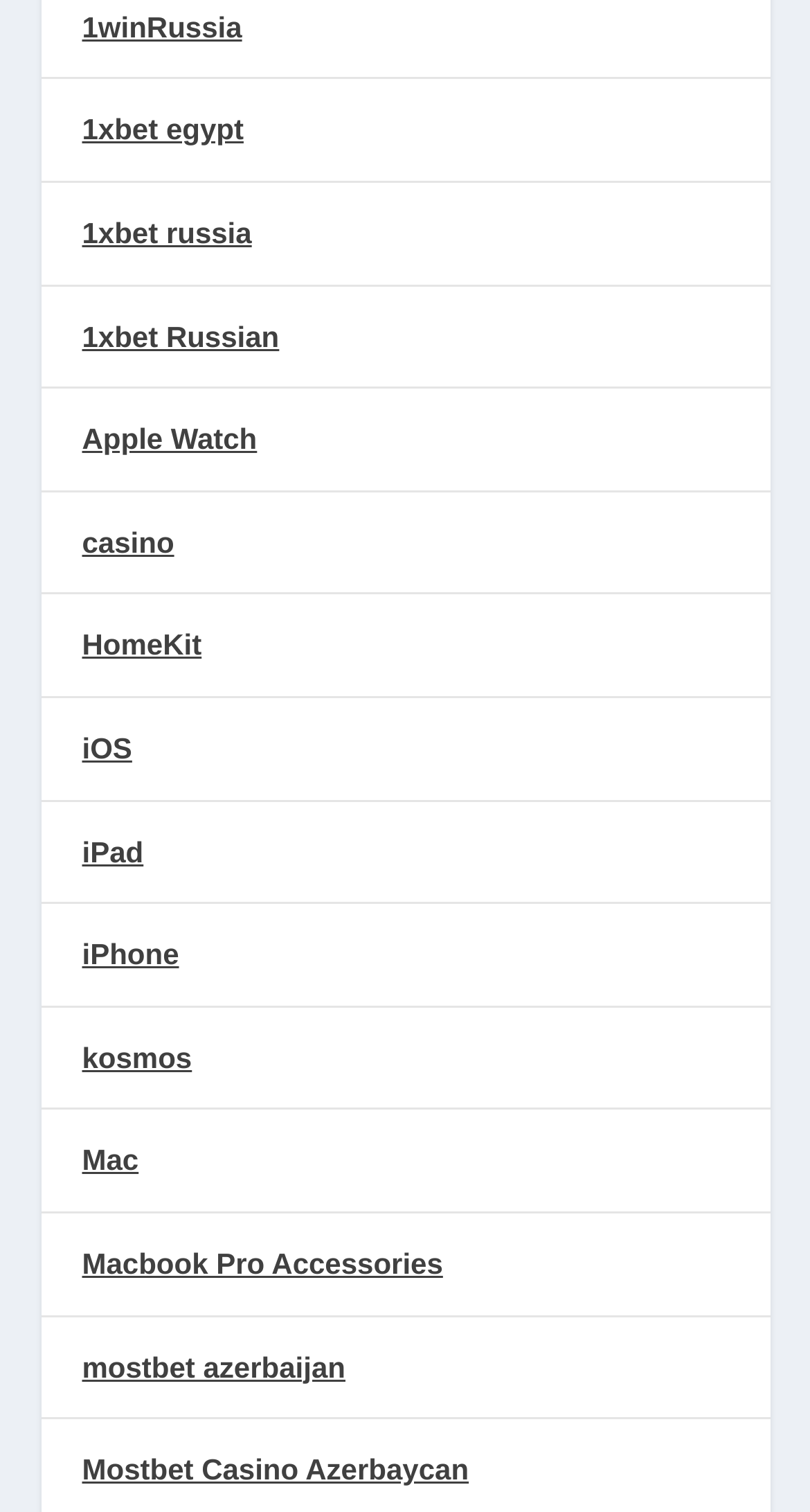What is the first link on the webpage?
Give a one-word or short phrase answer based on the image.

1win Russia